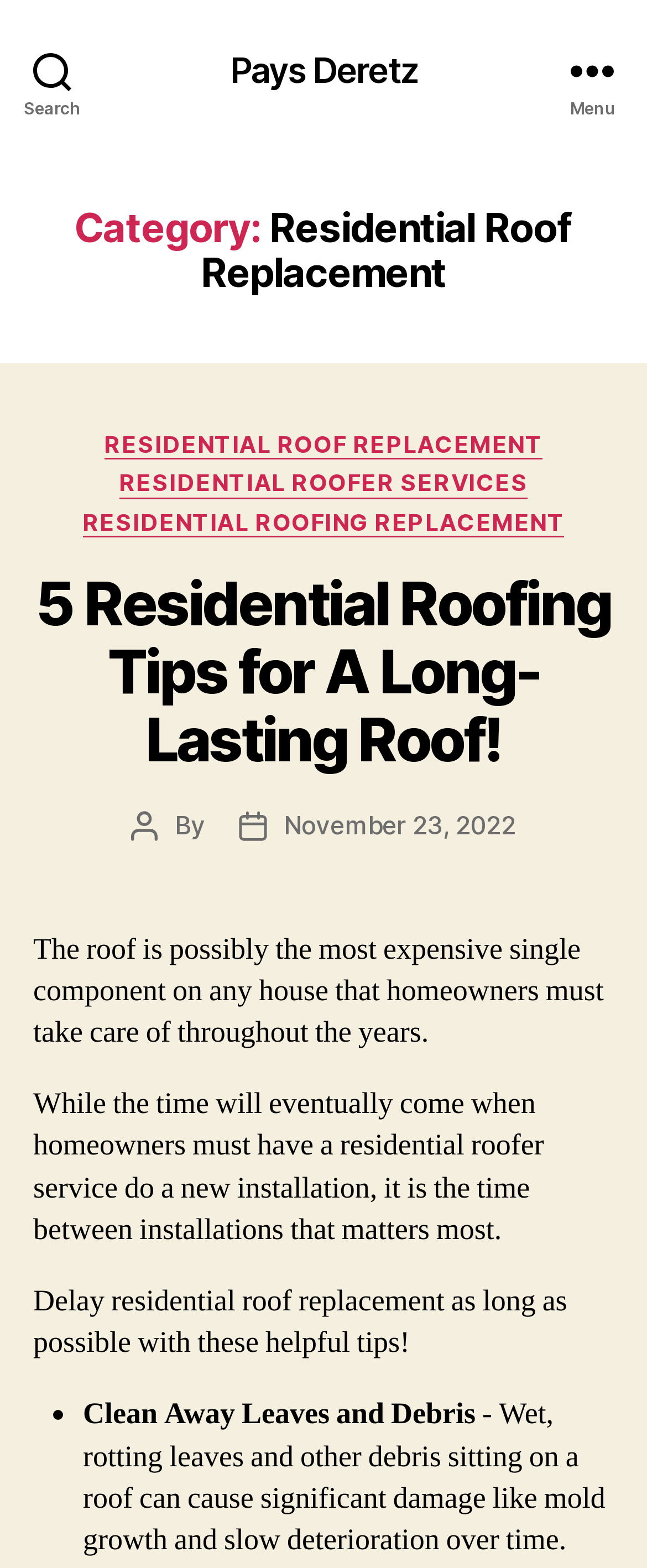Please specify the bounding box coordinates of the clickable section necessary to execute the following command: "Read the article about 5 Residential Roofing Tips".

[0.056, 0.362, 0.944, 0.495]